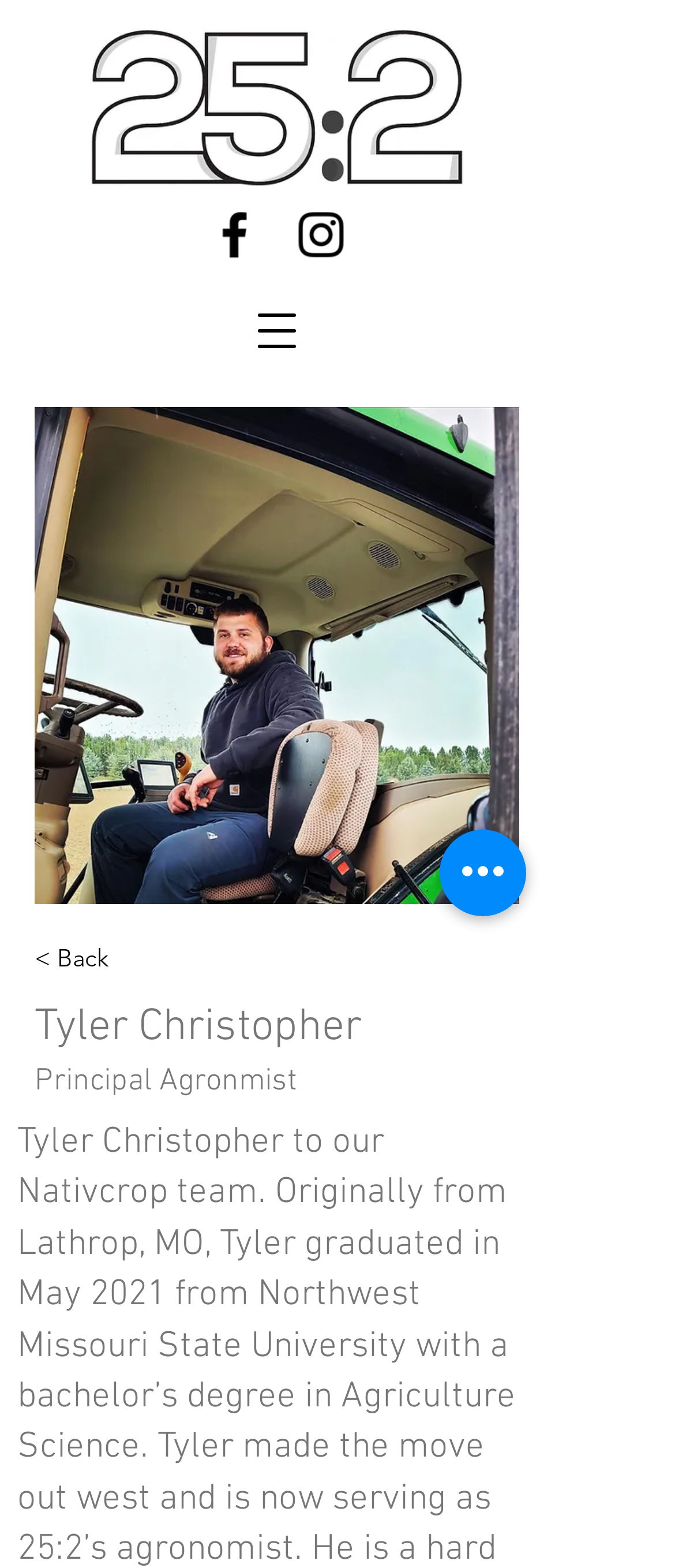Locate the bounding box of the UI element with the following description: "aria-label="Open navigation menu"".

[0.346, 0.183, 0.474, 0.239]